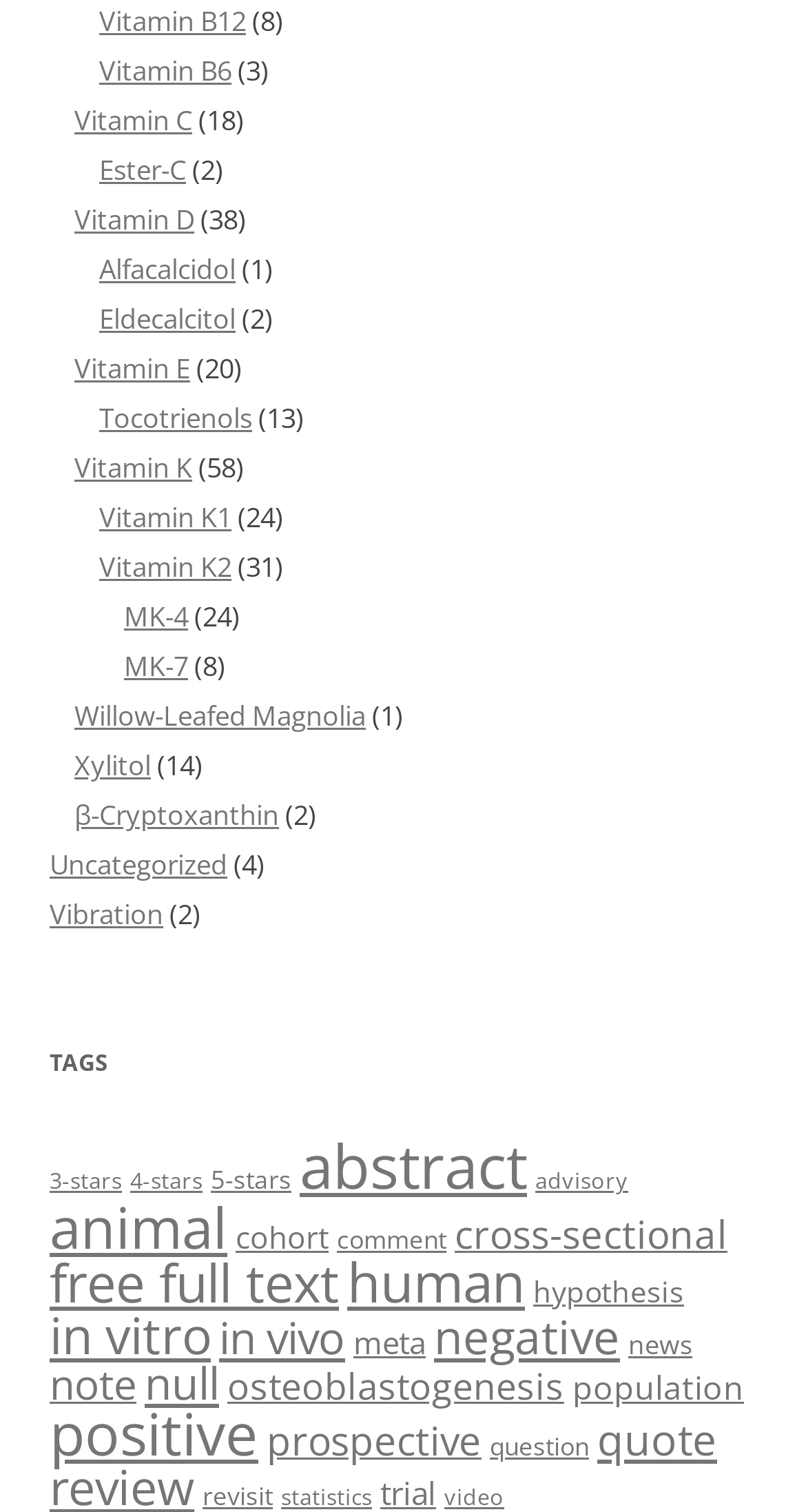What is the category of the link 'Willow-Leafed Magnolia'? Based on the image, give a response in one word or a short phrase.

TAGS